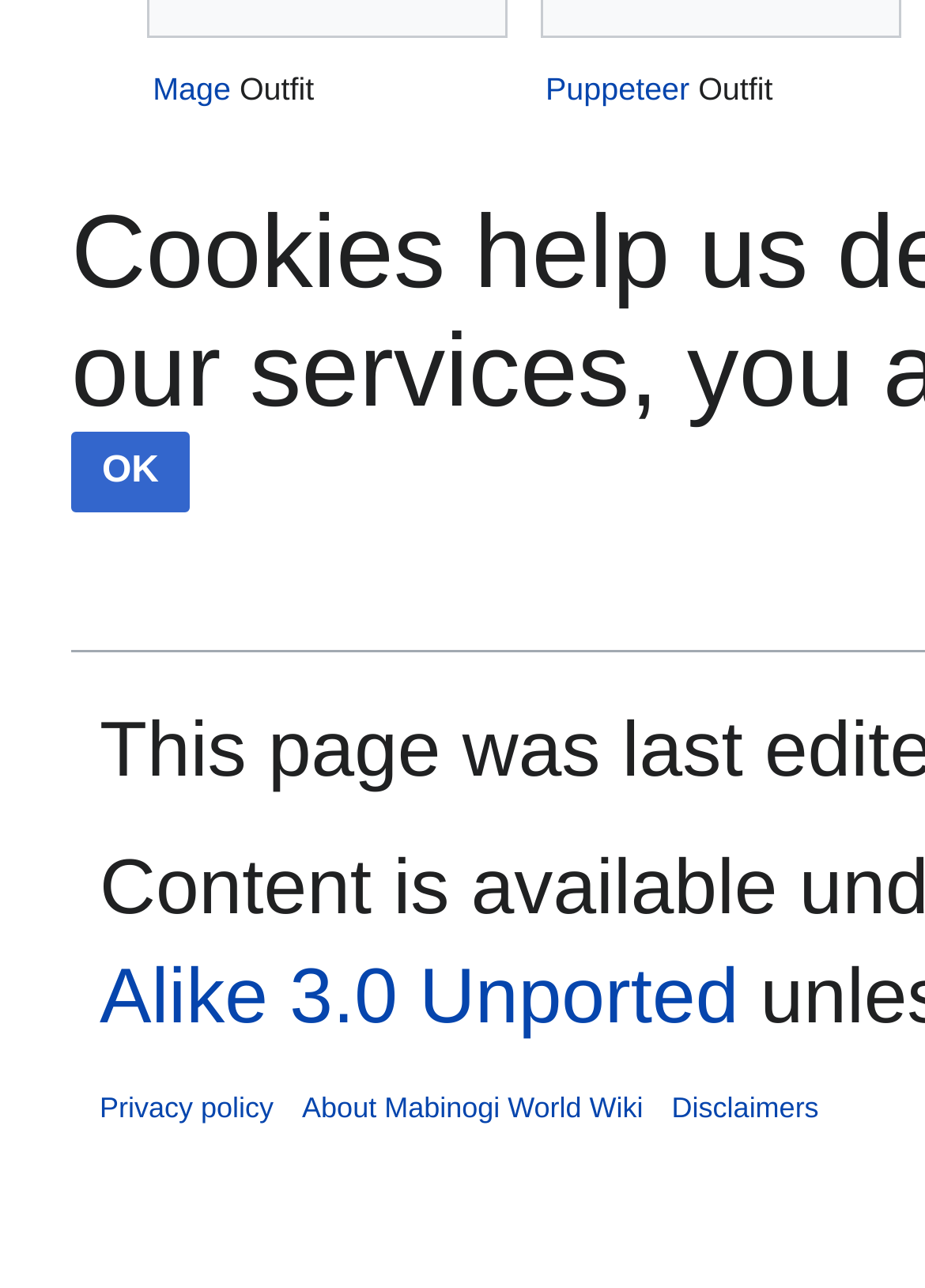Give a one-word or short phrase answer to this question: 
What is the purpose of the button?

To confirm